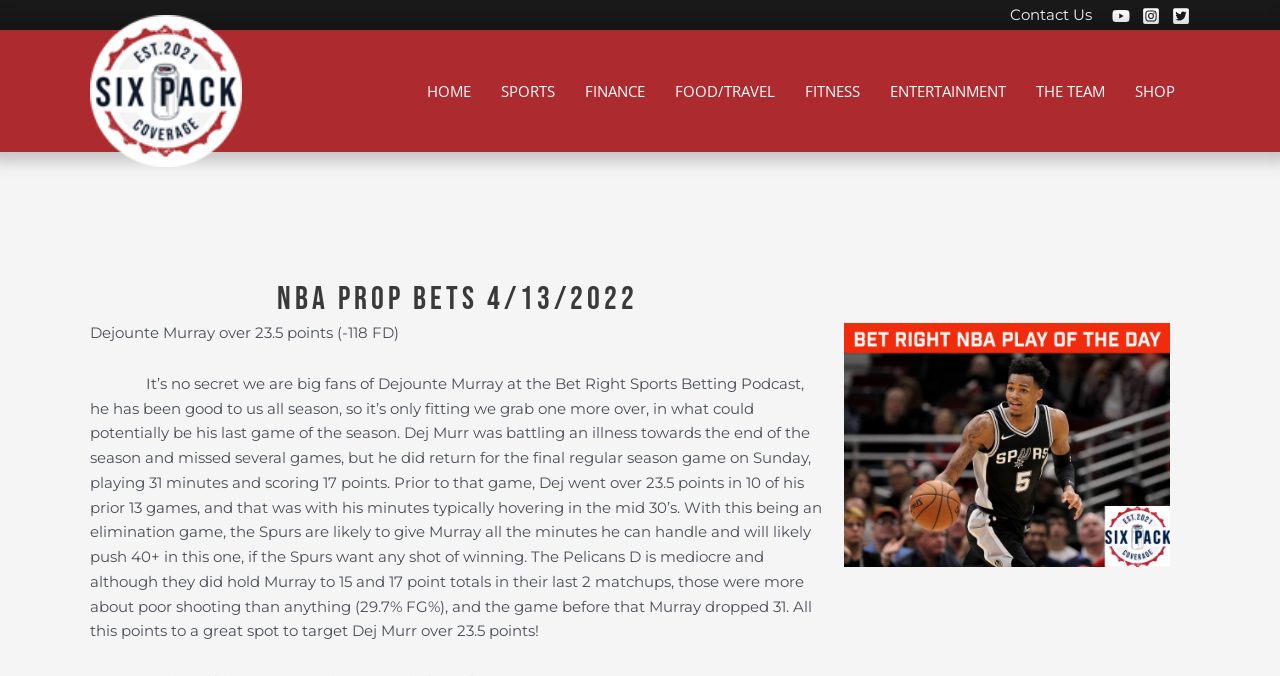Find and provide the bounding box coordinates for the UI element described with: "alt="Six Pack Coverage"".

[0.07, 0.118, 0.189, 0.146]